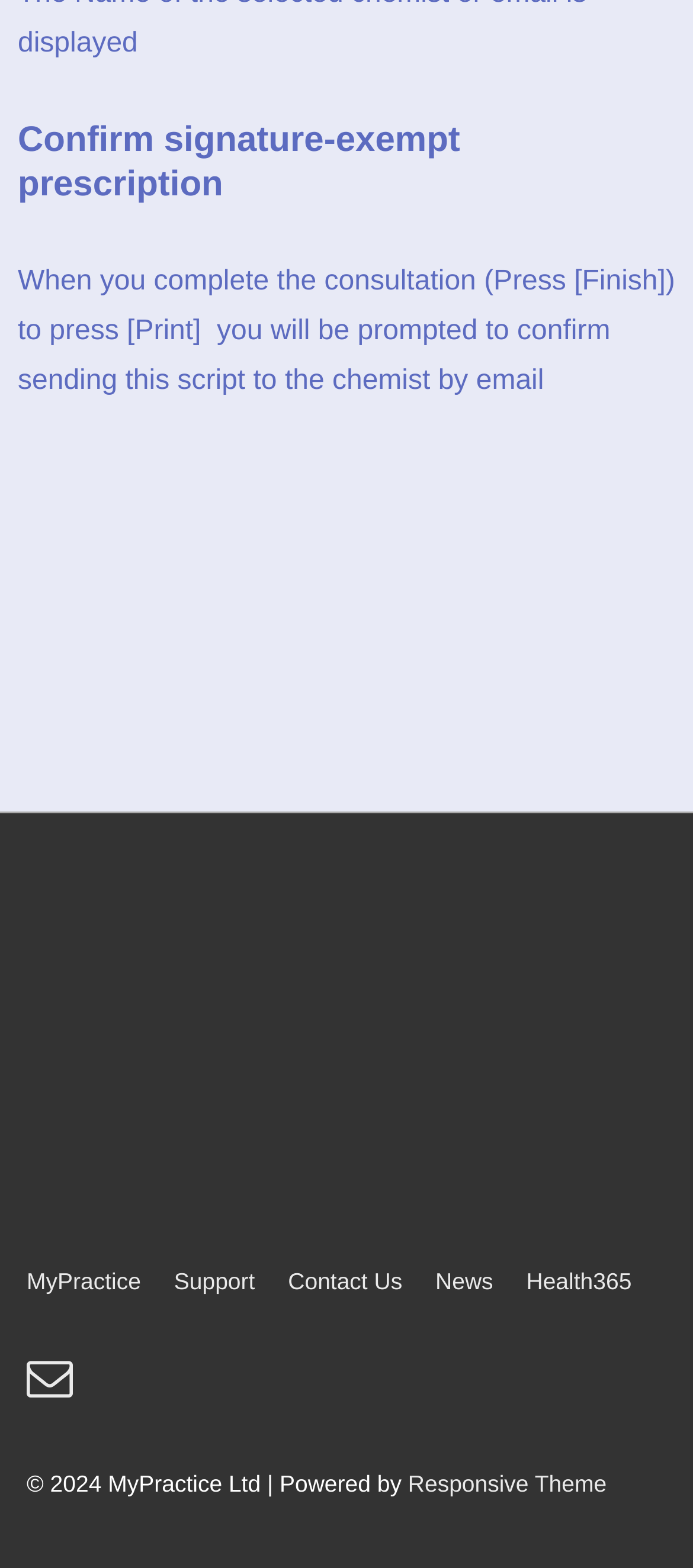Find the bounding box coordinates of the area to click in order to follow the instruction: "Confirm signature-exempt prescription".

[0.026, 0.076, 0.974, 0.132]